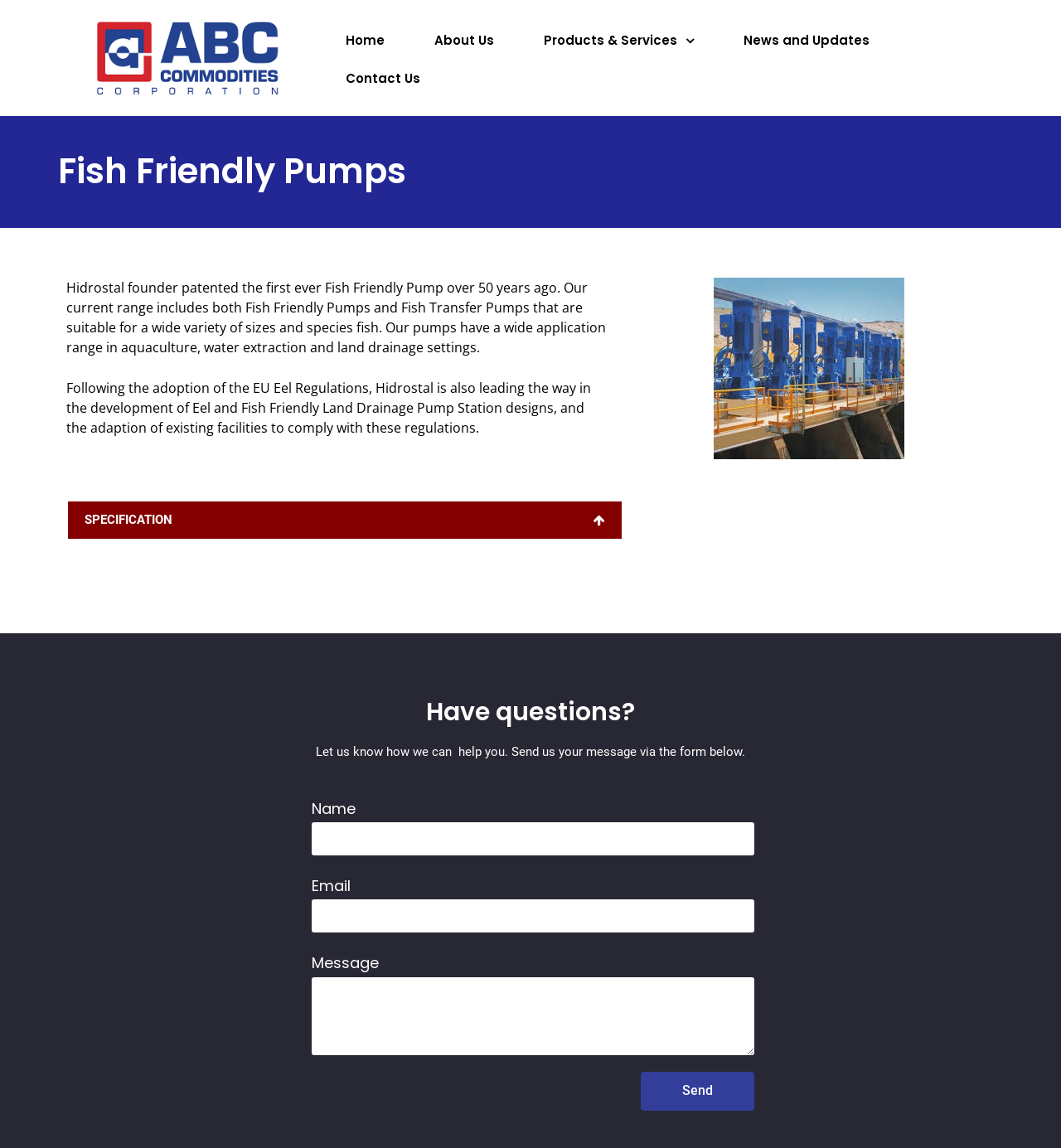Determine the bounding box coordinates of the region that needs to be clicked to achieve the task: "Click on Home".

[0.306, 0.019, 0.382, 0.052]